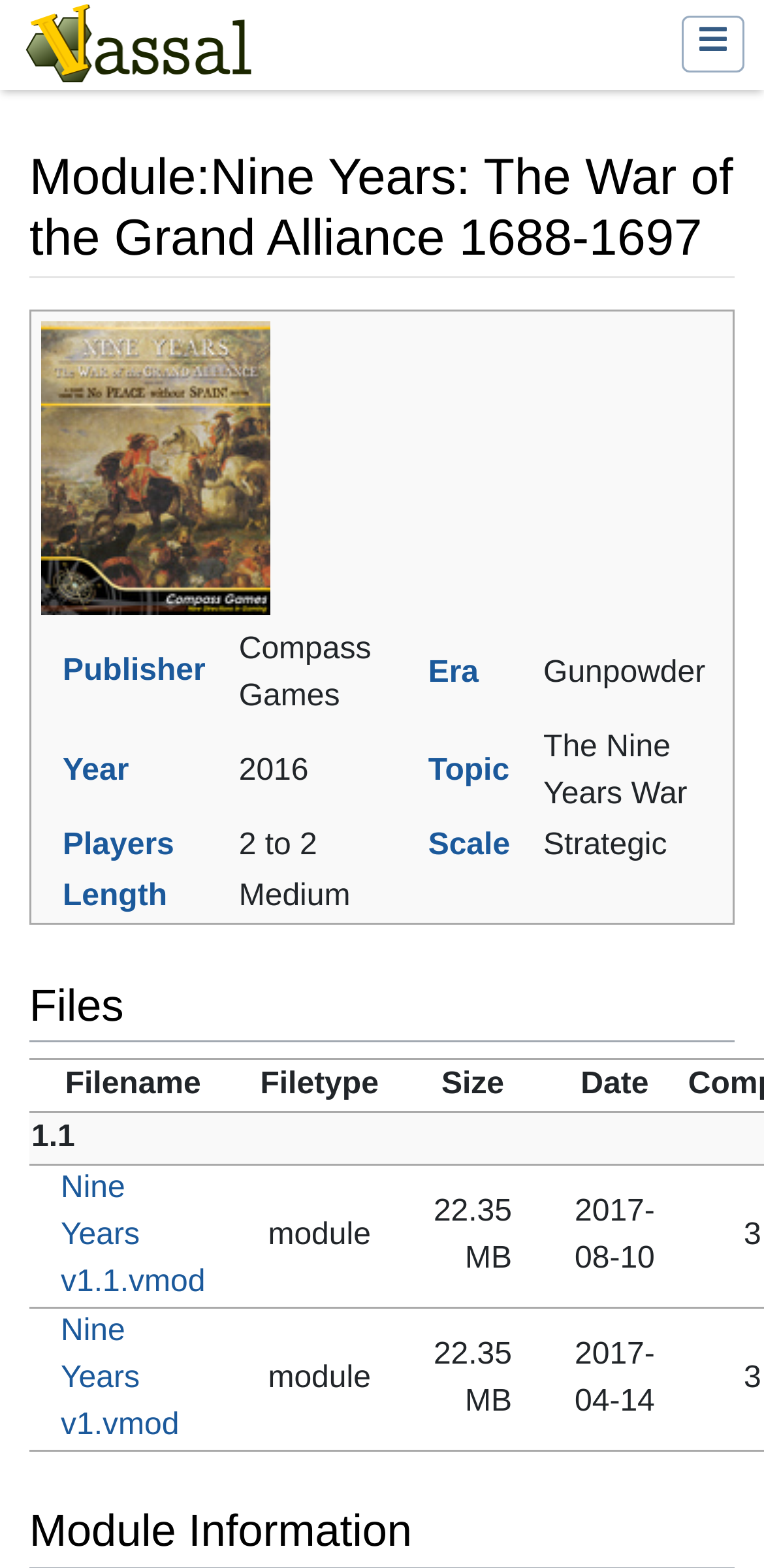Give a one-word or phrase response to the following question: How many players can play the game?

2 to 2